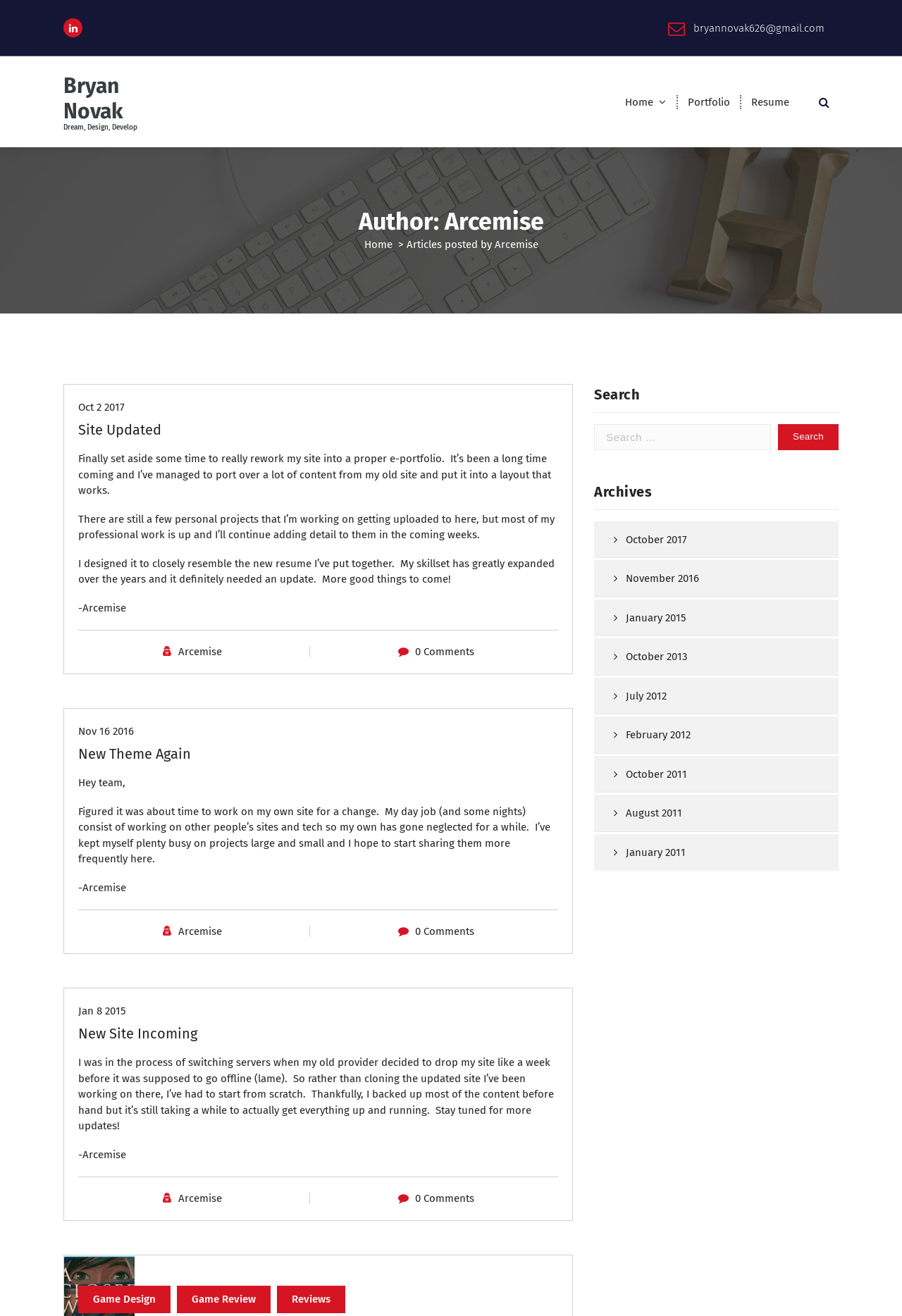Please identify the bounding box coordinates of the element that needs to be clicked to perform the following instruction: "Contact Bryan Novak via email".

[0.769, 0.016, 0.914, 0.026]